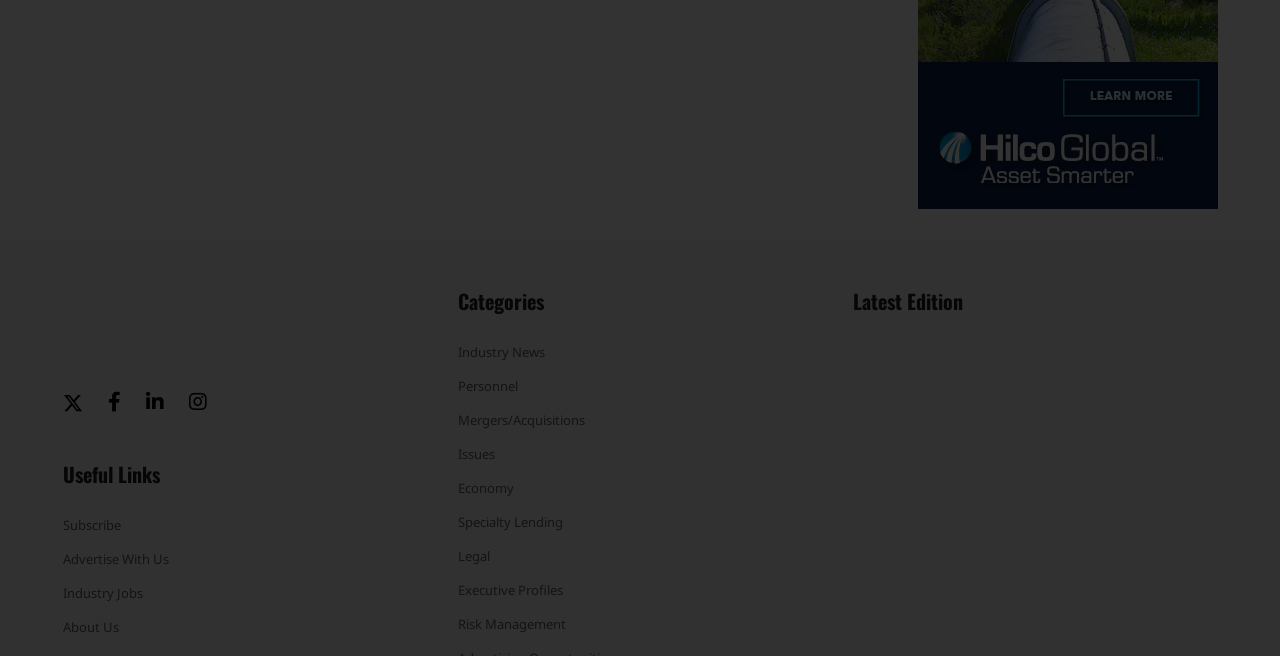What is the topic of the 'Economy' link?
Refer to the screenshot and answer in one word or phrase.

Industry News